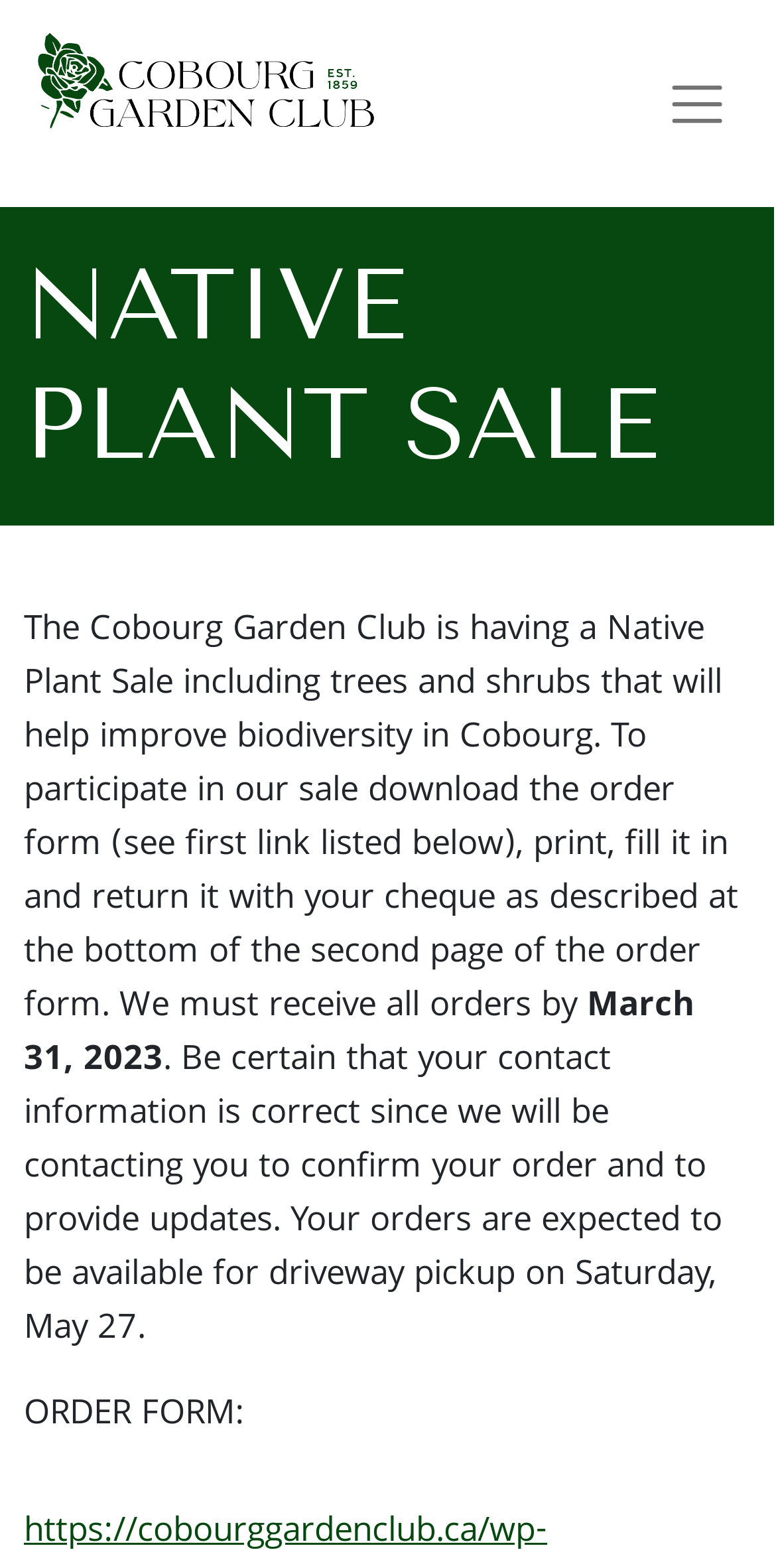What is the deadline for submitting orders?
Please provide a detailed and thorough answer to the question.

According to the webpage, the orders must be received by March 31, 2023, as stated in the text 'We must receive all orders by March 31, 2023'.